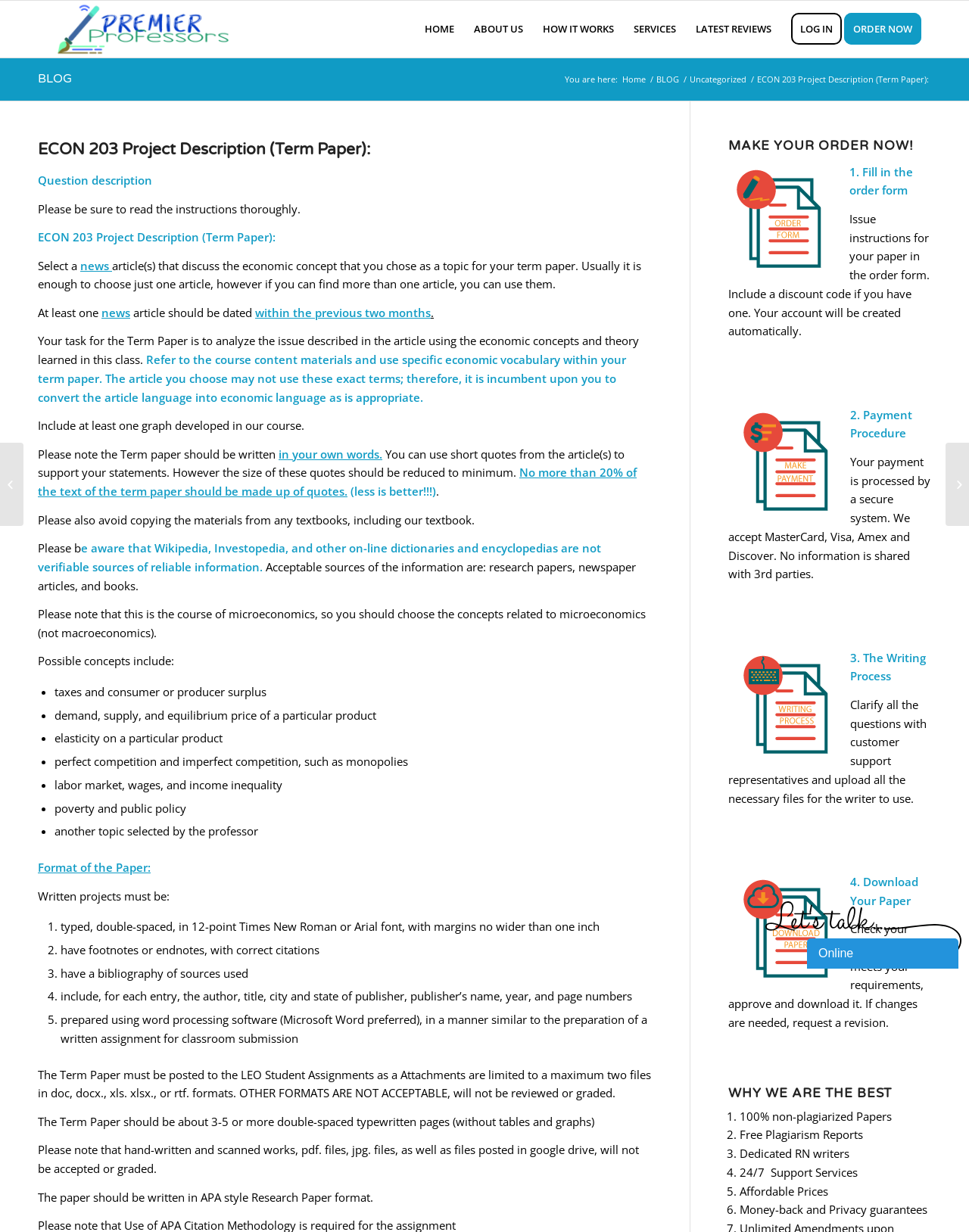Please respond to the question using a single word or phrase:
What is the format of the bibliography?

Author, title, city, publisher, year, and page numbers